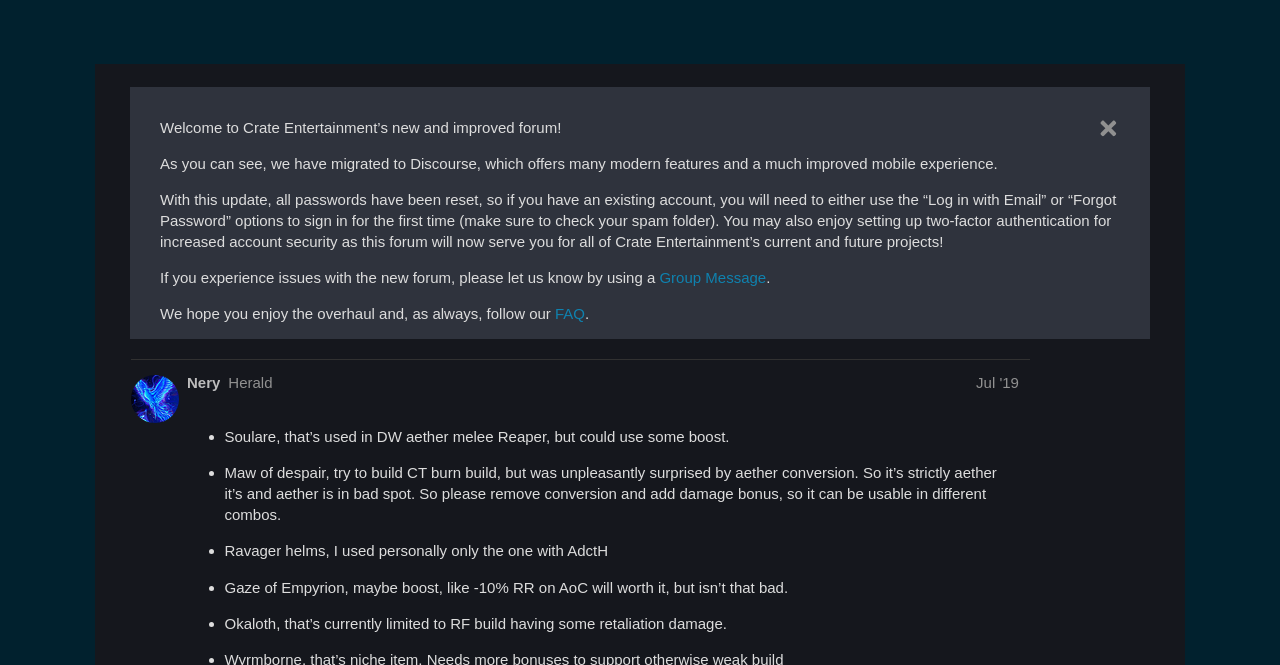Look at the image and write a detailed answer to the question: 
What is the topic of discussion in the thread?

I examined the heading section of the webpage and found a link with the text 'Legendary Torso and Helm feedback', which suggests that it is the topic of discussion in the thread.